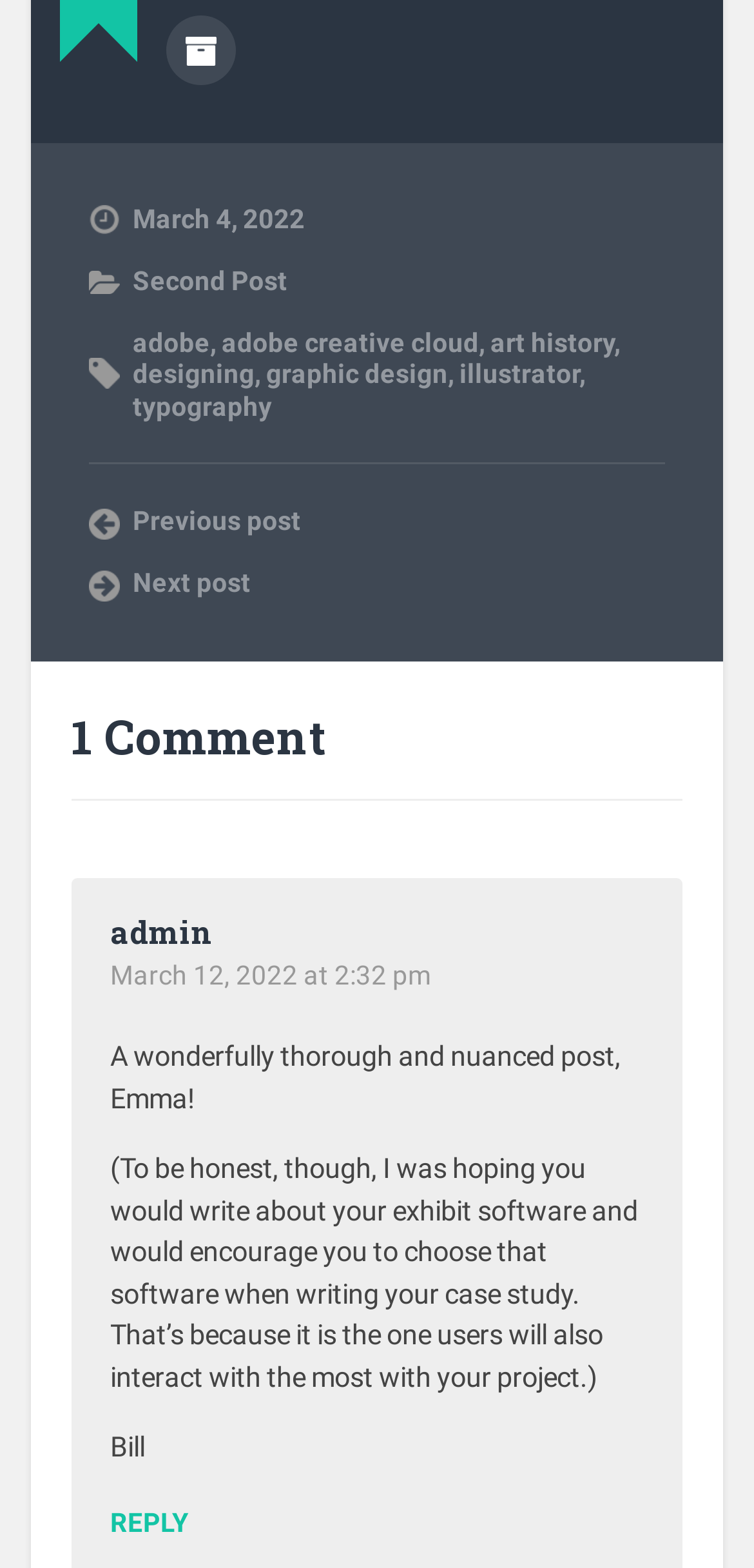Please determine the bounding box coordinates for the UI element described as: "Second Post".

[0.176, 0.169, 0.381, 0.189]